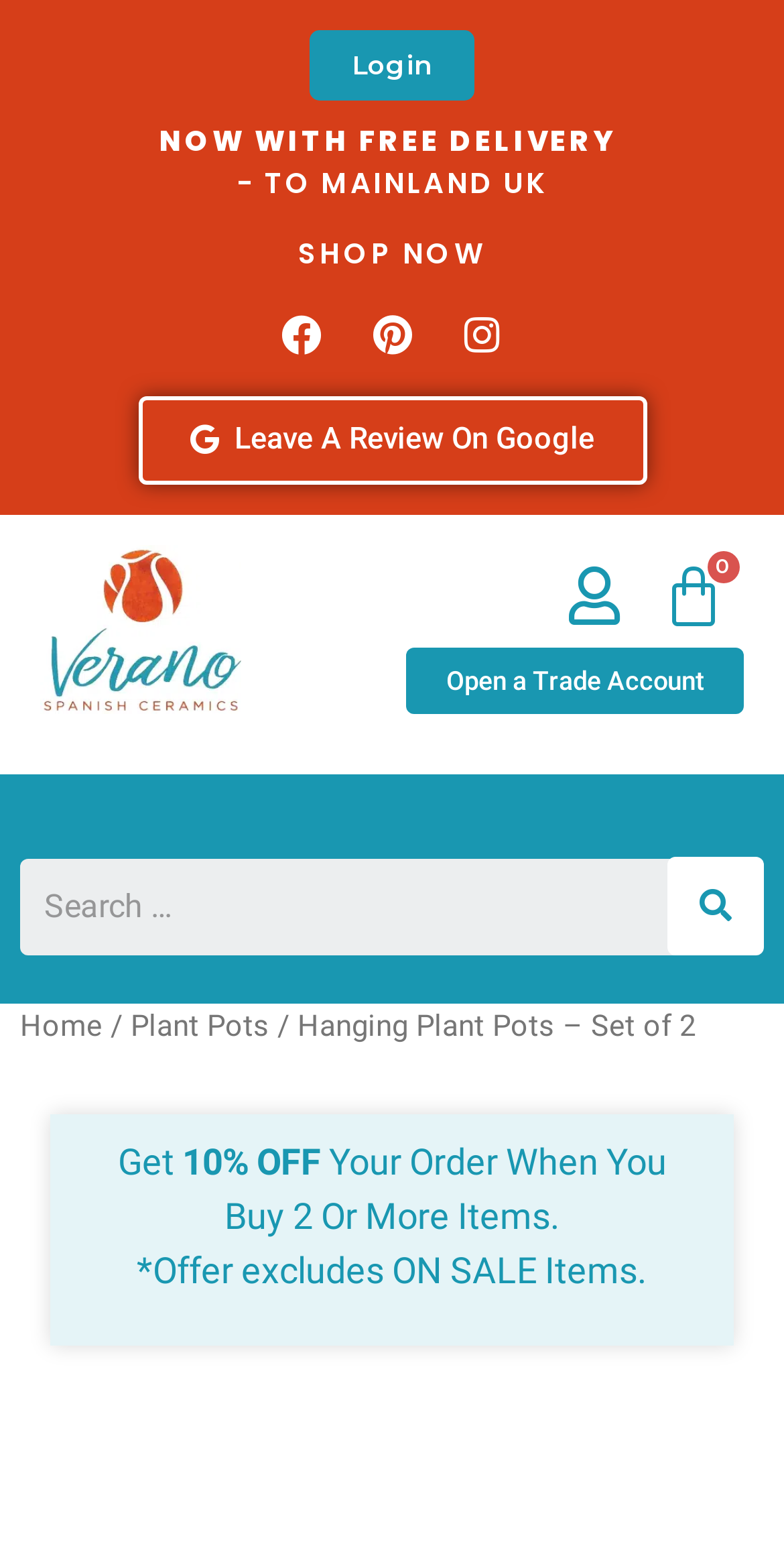Please determine the bounding box coordinates of the area that needs to be clicked to complete this task: 'Go to Facebook page'. The coordinates must be four float numbers between 0 and 1, formatted as [left, top, right, bottom].

[0.333, 0.192, 0.436, 0.244]